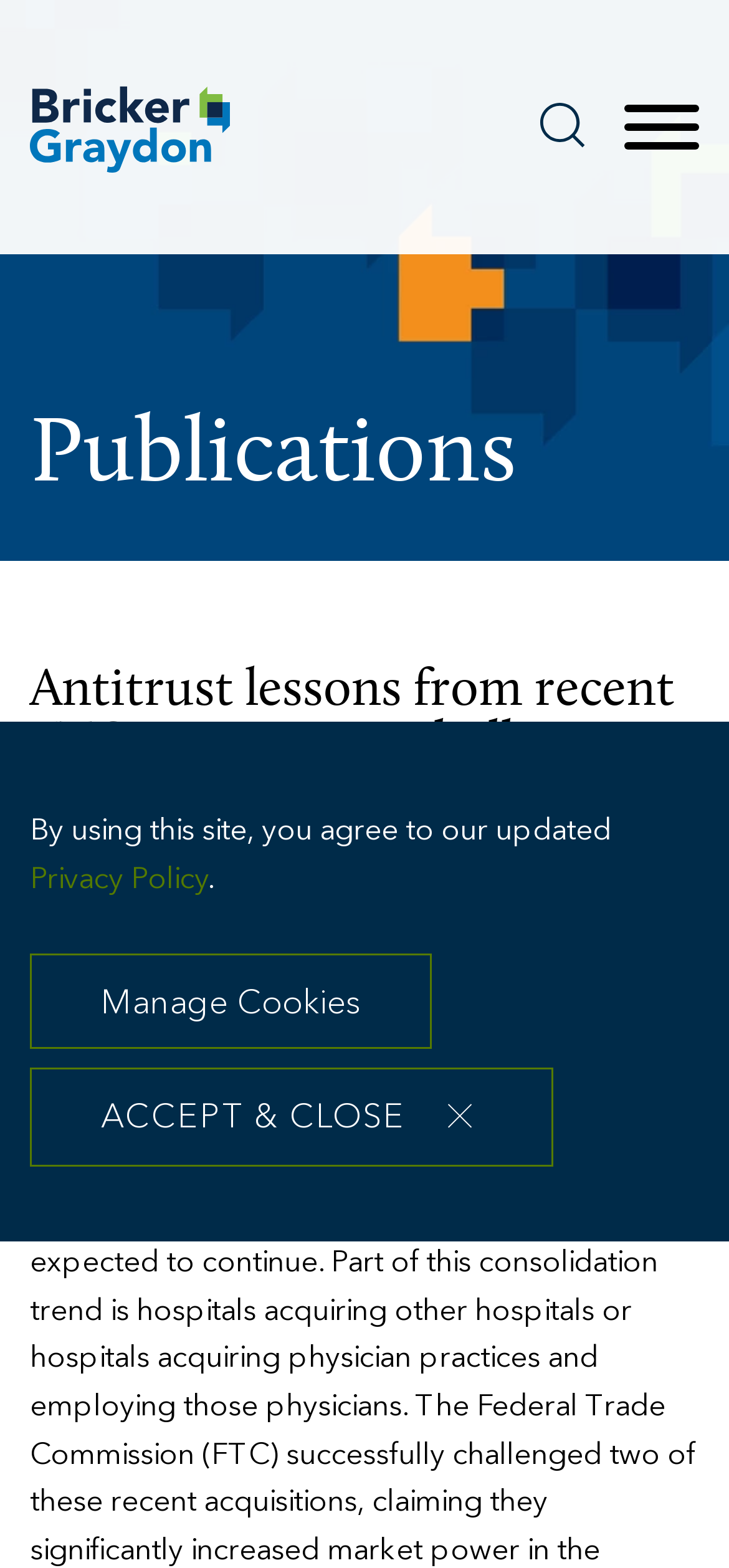Provide the bounding box coordinates for the specified HTML element described in this description: "Accept & Close". The coordinates should be four float numbers ranging from 0 to 1, in the format [left, top, right, bottom].

[0.041, 0.681, 0.759, 0.744]